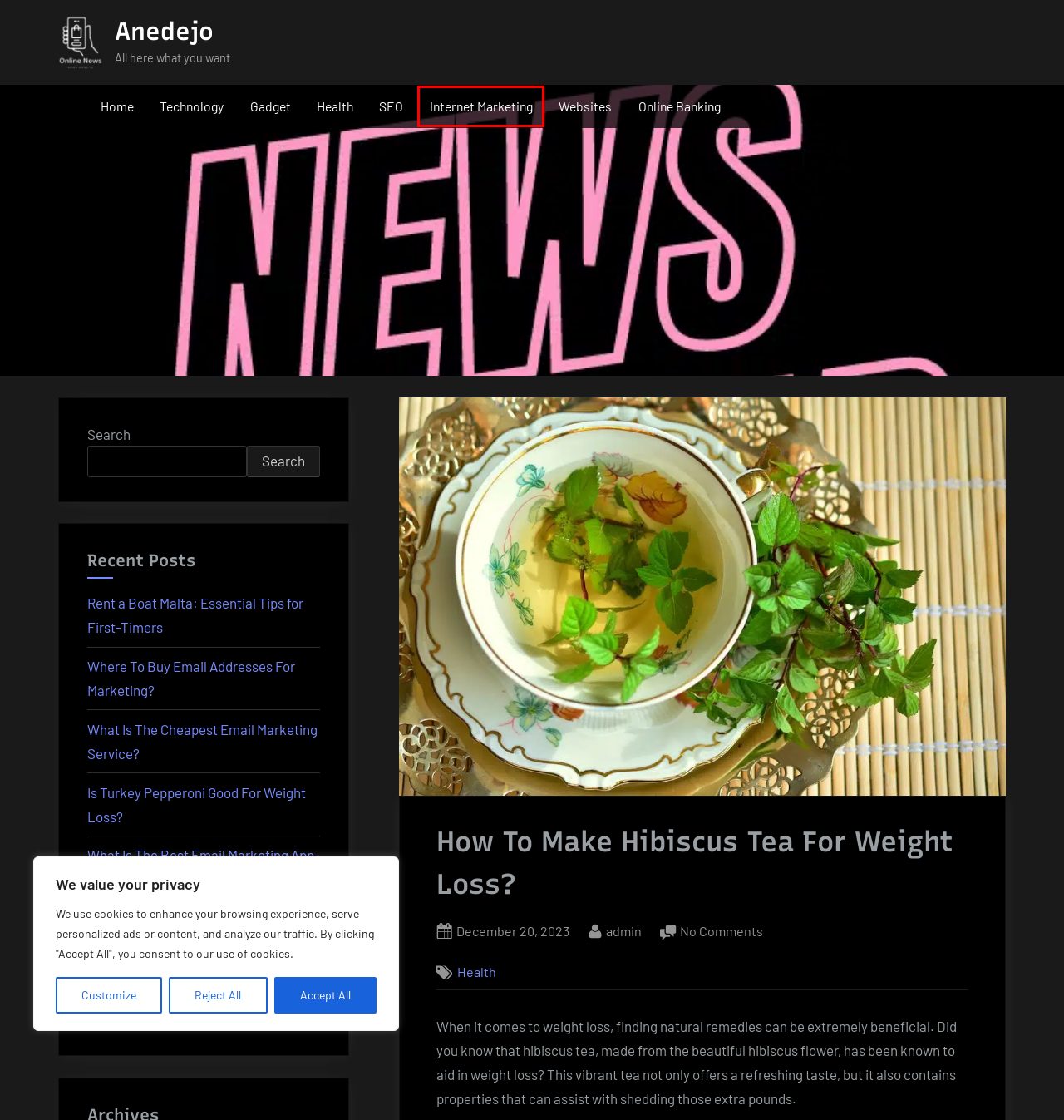Analyze the screenshot of a webpage featuring a red rectangle around an element. Pick the description that best fits the new webpage after interacting with the element inside the red bounding box. Here are the candidates:
A. Online Banking - Anedejo
B. Is Turkey Pepperoni Good For Weight Loss? - Anedejo
C. SEO - Anedejo
D. Internet Marketing - Anedejo
E. Health - Anedejo
F. What Is The Cheapest Email Marketing Service? - Anedejo
G. Technology - Anedejo
H. Anedejo - All here what you want

D